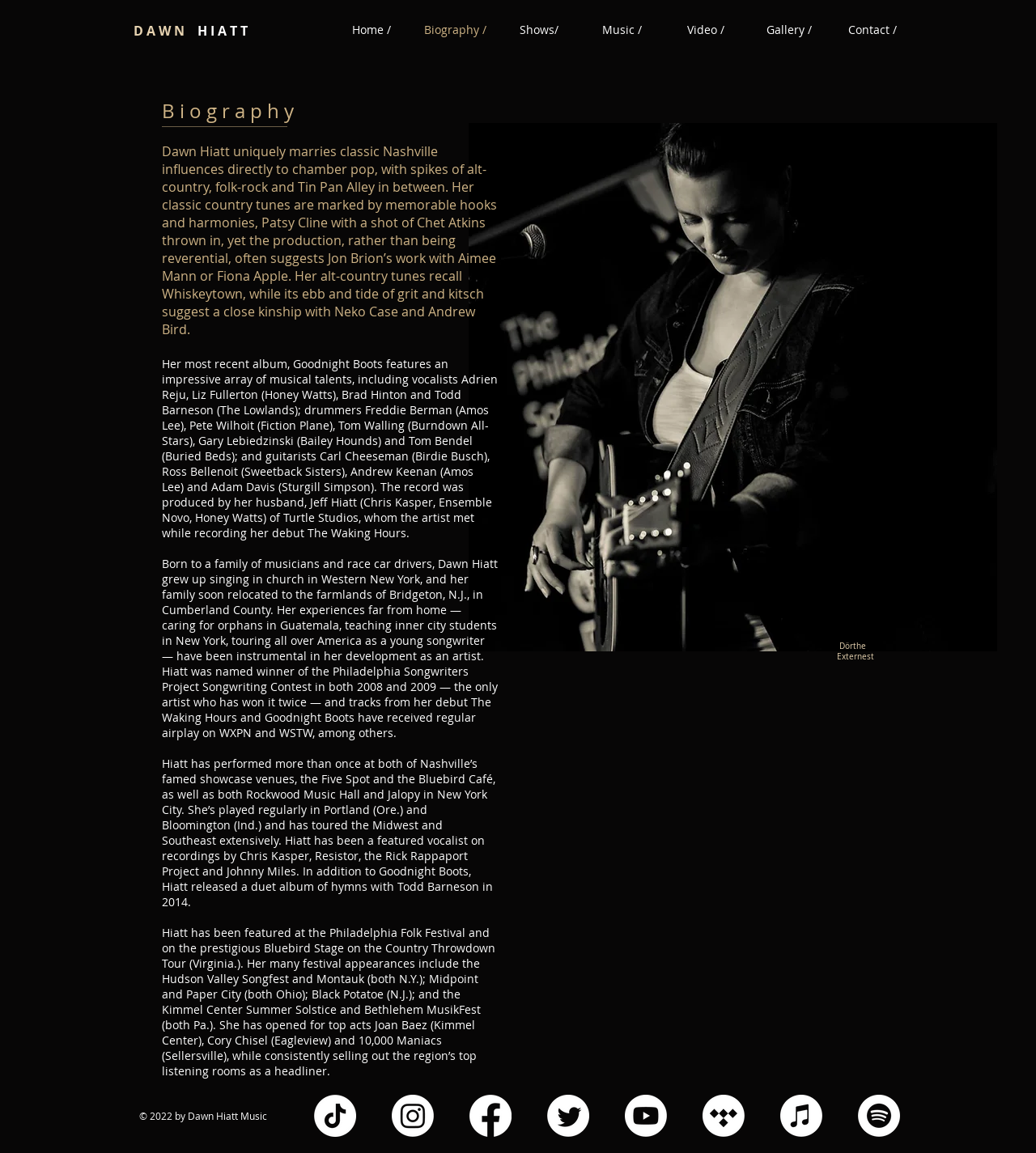Please provide a short answer using a single word or phrase for the question:
What is the name of Dawn Hiatt's debut album?

The Waking Hours